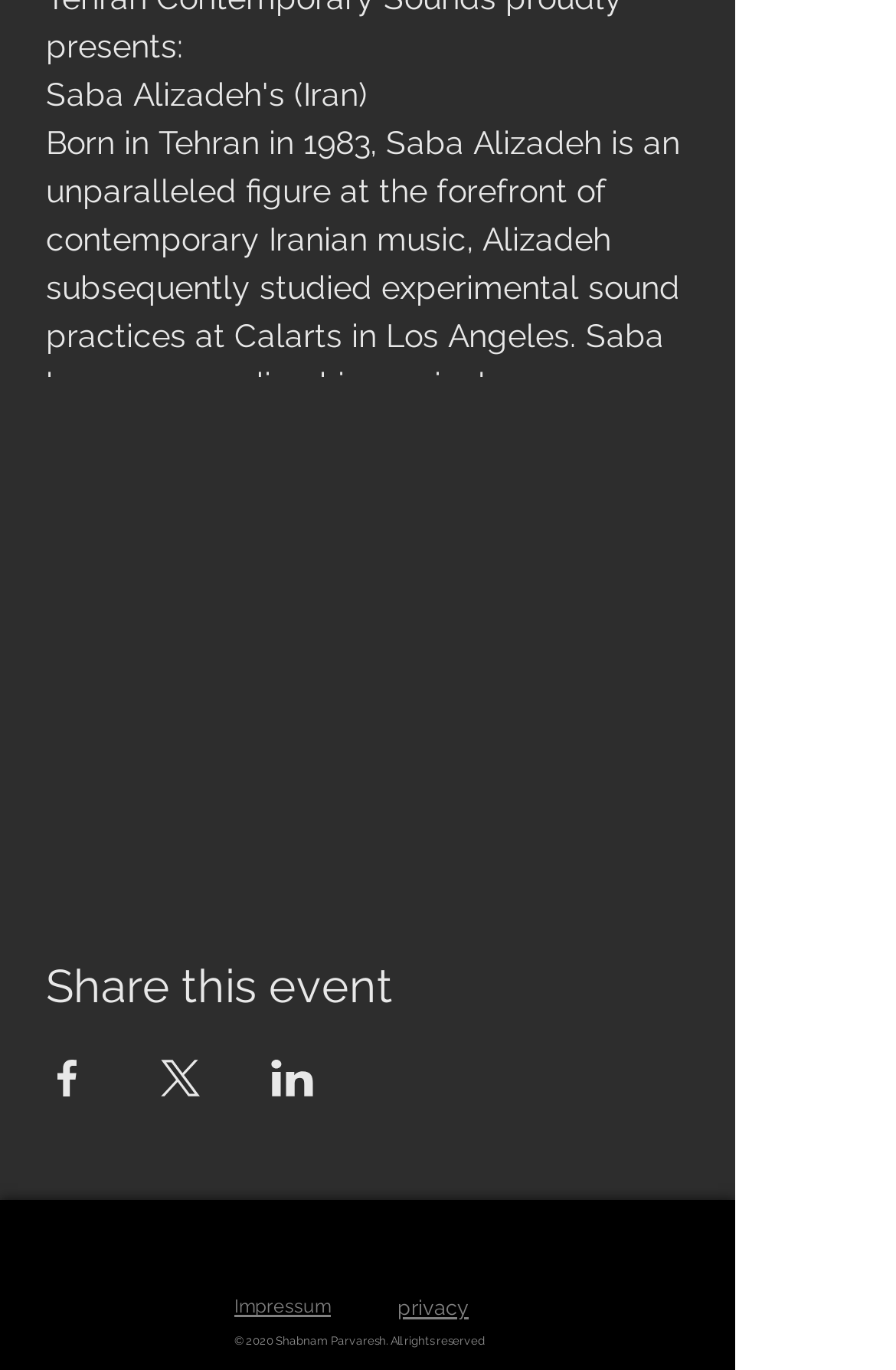Determine the bounding box coordinates for the area that should be clicked to carry out the following instruction: "Share event on Facebook".

[0.051, 0.774, 0.1, 0.801]